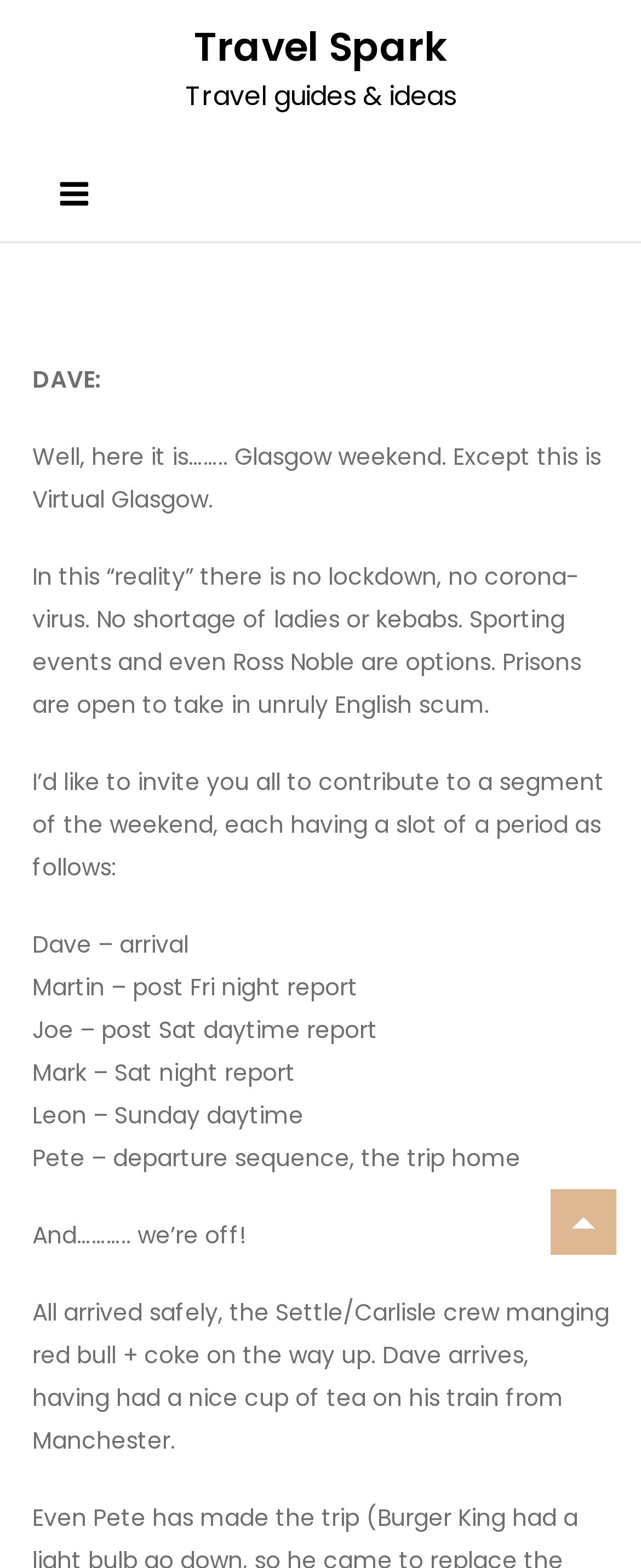Provide the bounding box coordinates of the HTML element described as: "Menu". The bounding box coordinates should be four float numbers between 0 and 1, i.e., [left, top, right, bottom].

[0.05, 0.091, 0.178, 0.154]